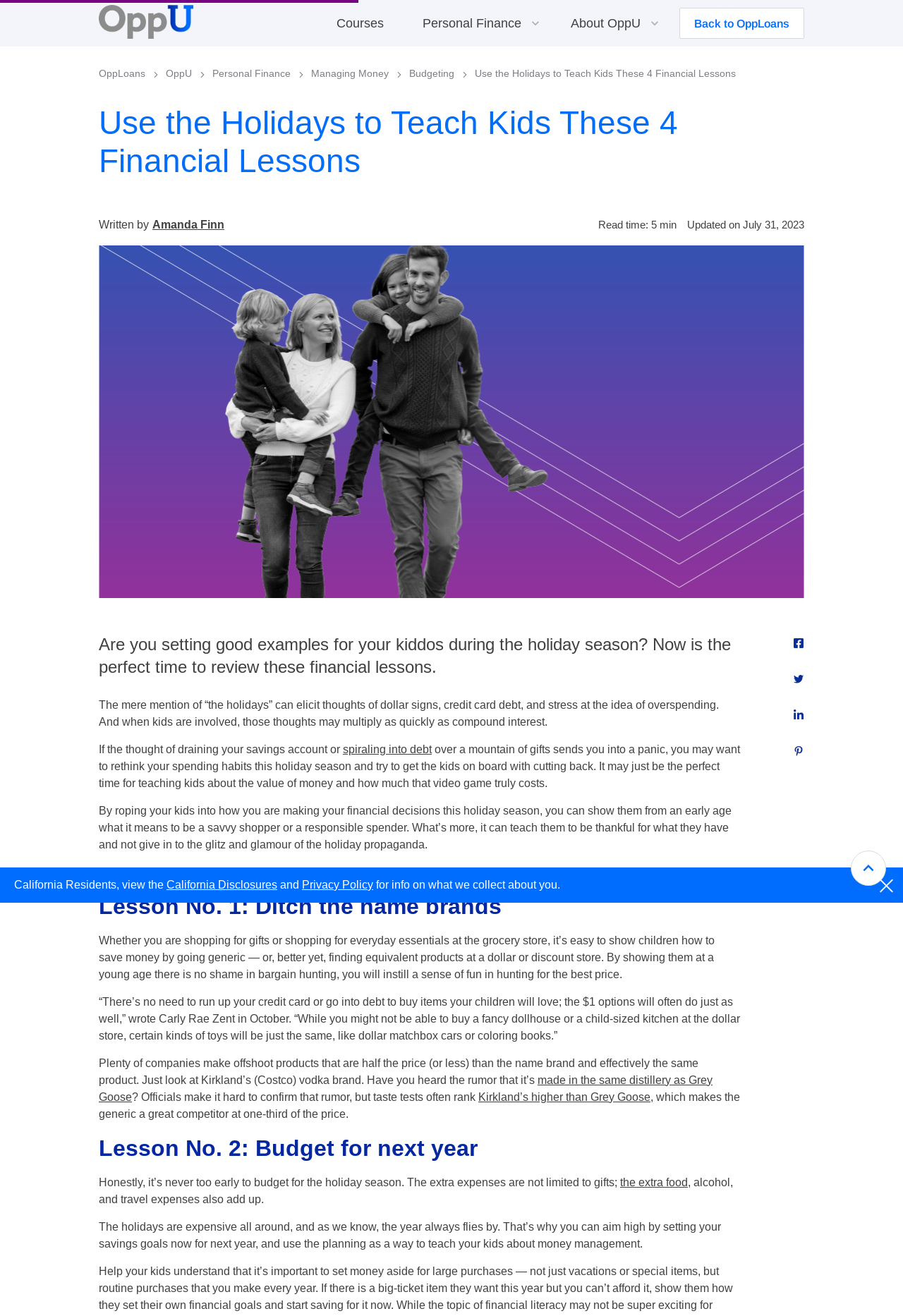Answer in one word or a short phrase: 
What is the topic of this article?

Teaching kids about money